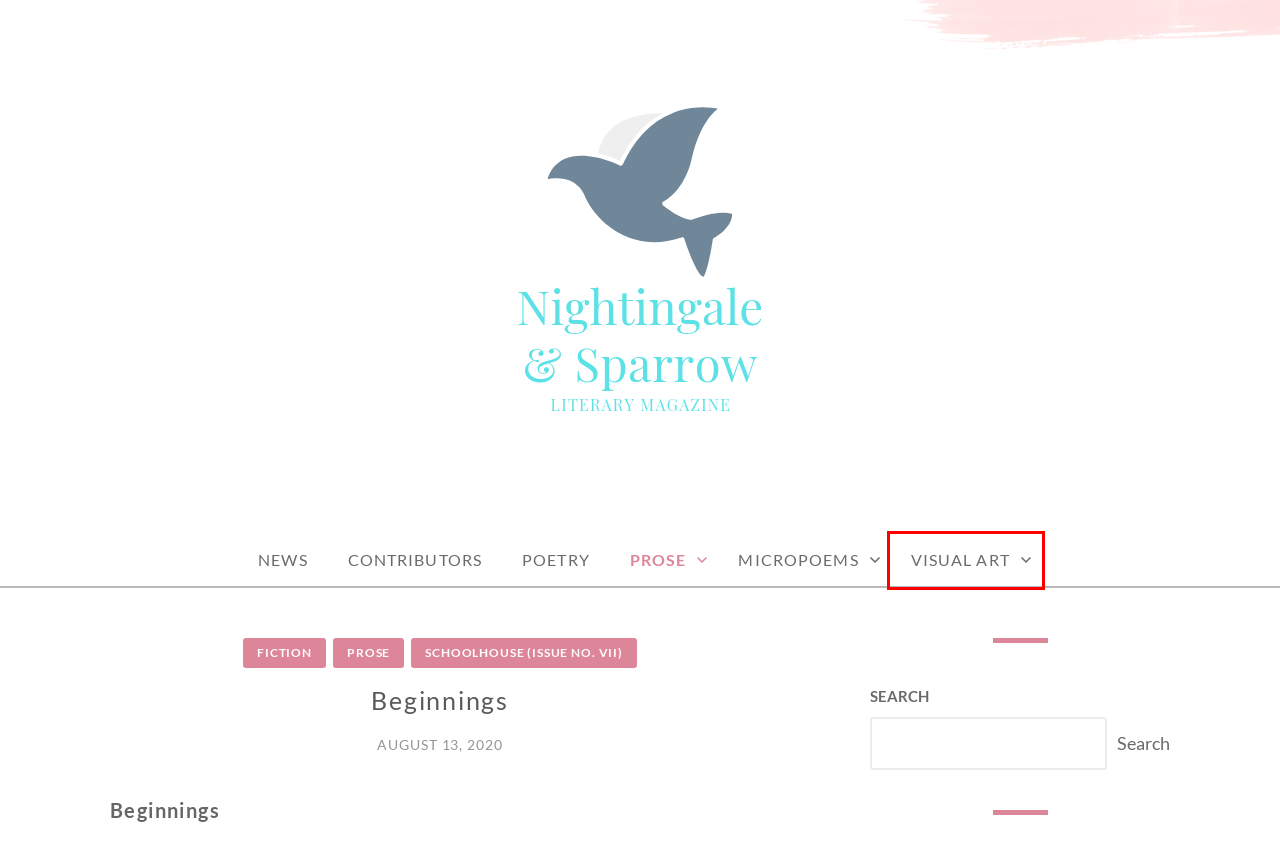Given a screenshot of a webpage with a red bounding box, please pick the webpage description that best fits the new webpage after clicking the element inside the bounding box. Here are the candidates:
A. Visual Art – Nightingale & Sparrow Literary Magazine
B. schoolhouse (Issue No. VII) – Nightingale & Sparrow Literary Magazine
C. Poetry – Nightingale & Sparrow Literary Magazine
D. Fiction – Nightingale & Sparrow Literary Magazine
E. Nightingale & Sparrow Literary Magazine – making the earthly ethereal
F. News – Nightingale & Sparrow Literary Magazine
G. Micropoems – Nightingale & Sparrow Literary Magazine
H. Prose – Nightingale & Sparrow Literary Magazine

A